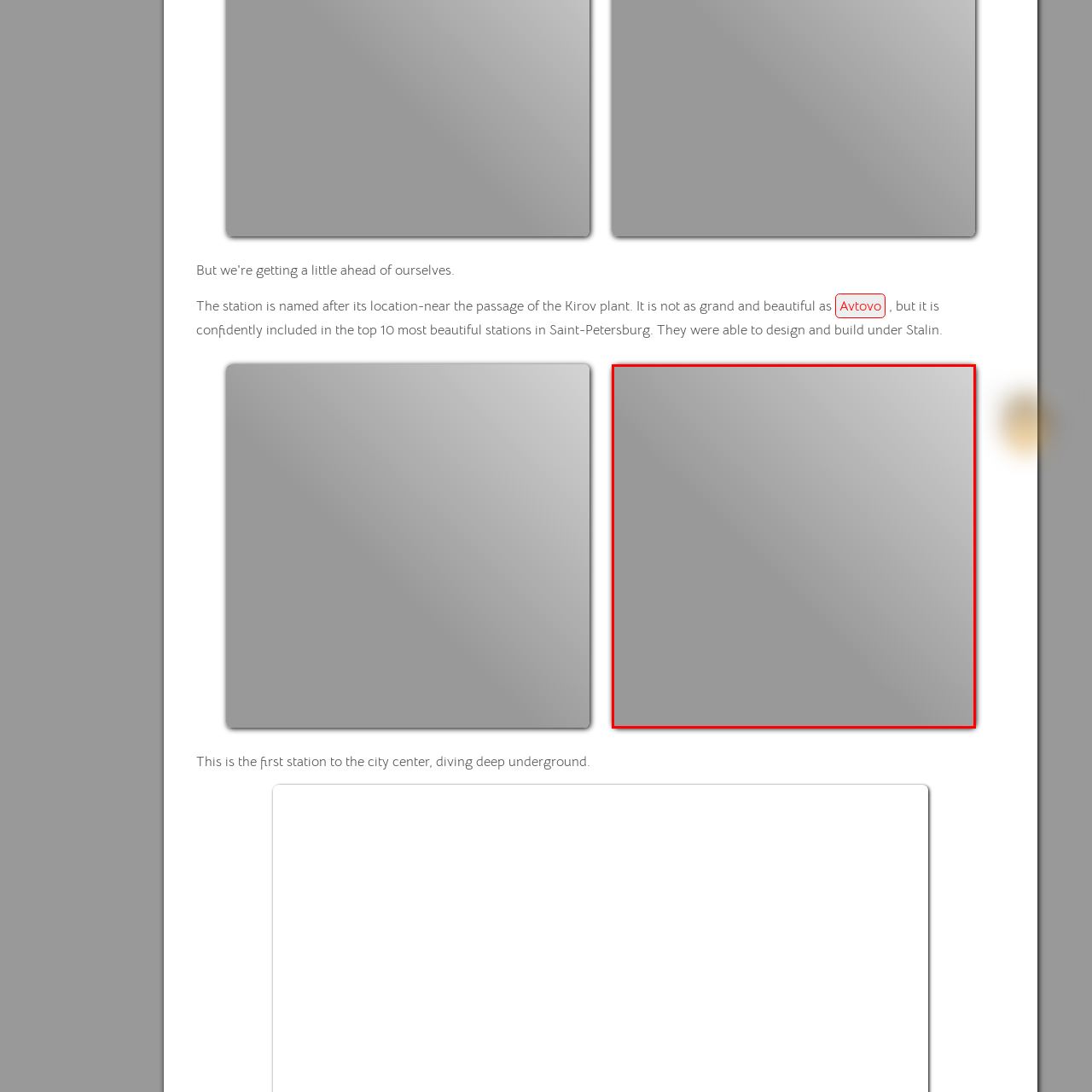Examine the image indicated by the red box and respond with a single word or phrase to the following question:
What era is the station's design reflective of?

Stalin era